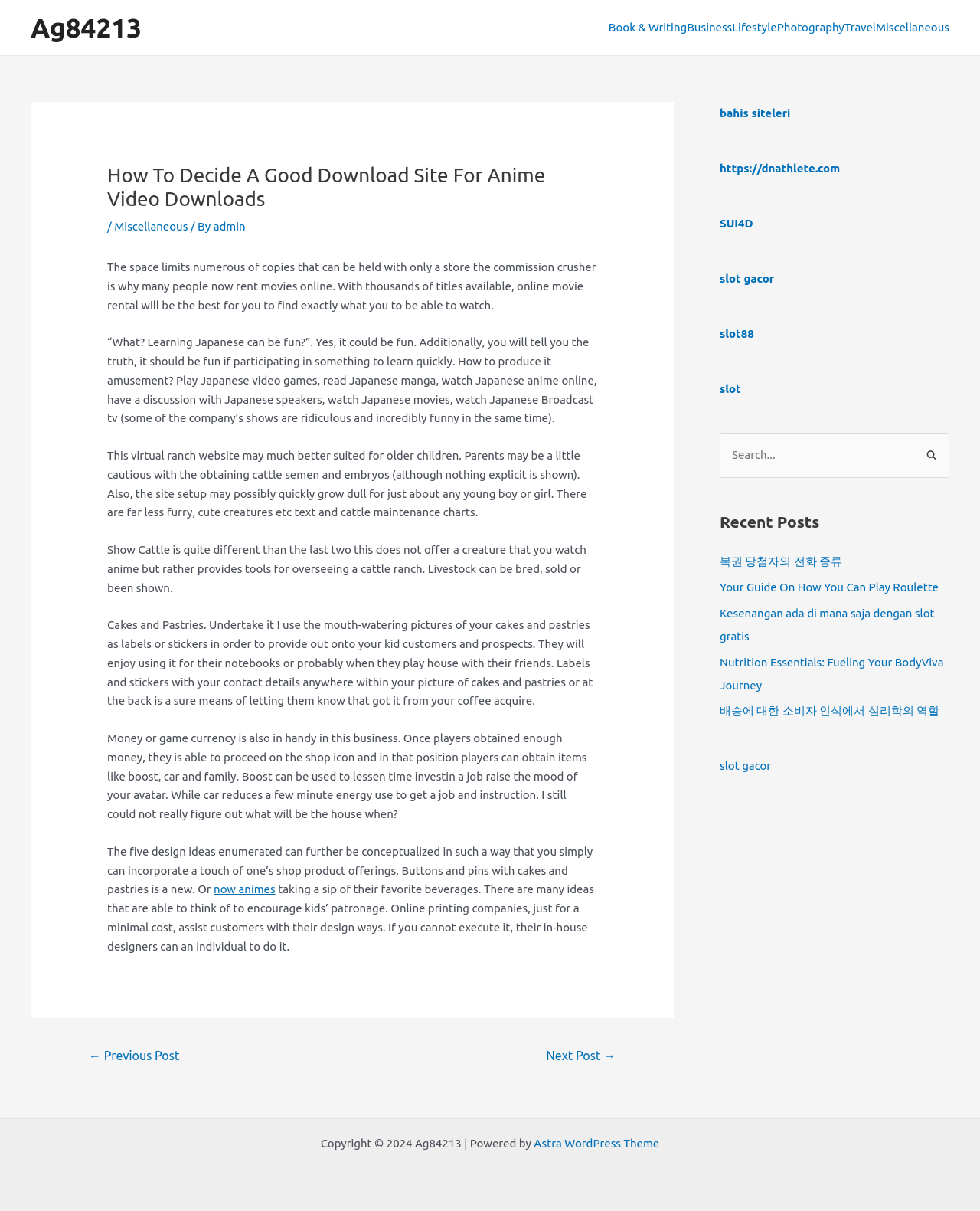Identify and provide the bounding box for the element described by: "SUI4D".

[0.734, 0.179, 0.768, 0.19]